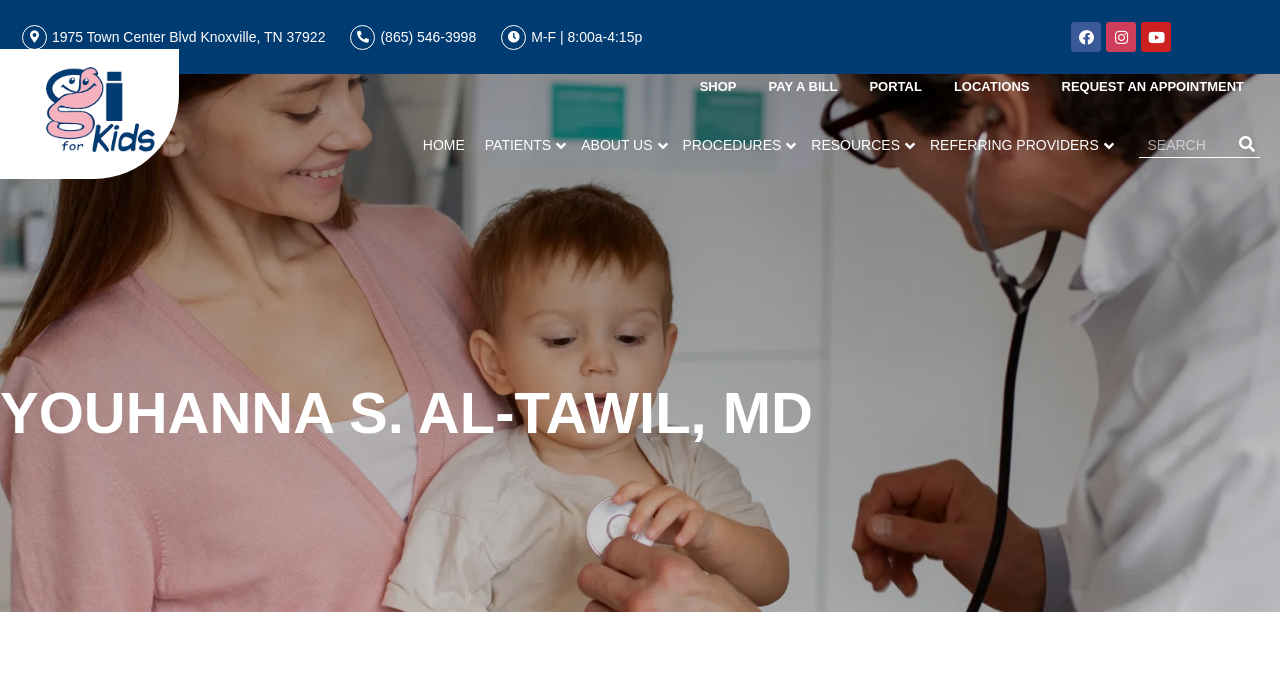What is the first menu item in the navigation menu?
Refer to the screenshot and answer in one word or phrase.

SHOP